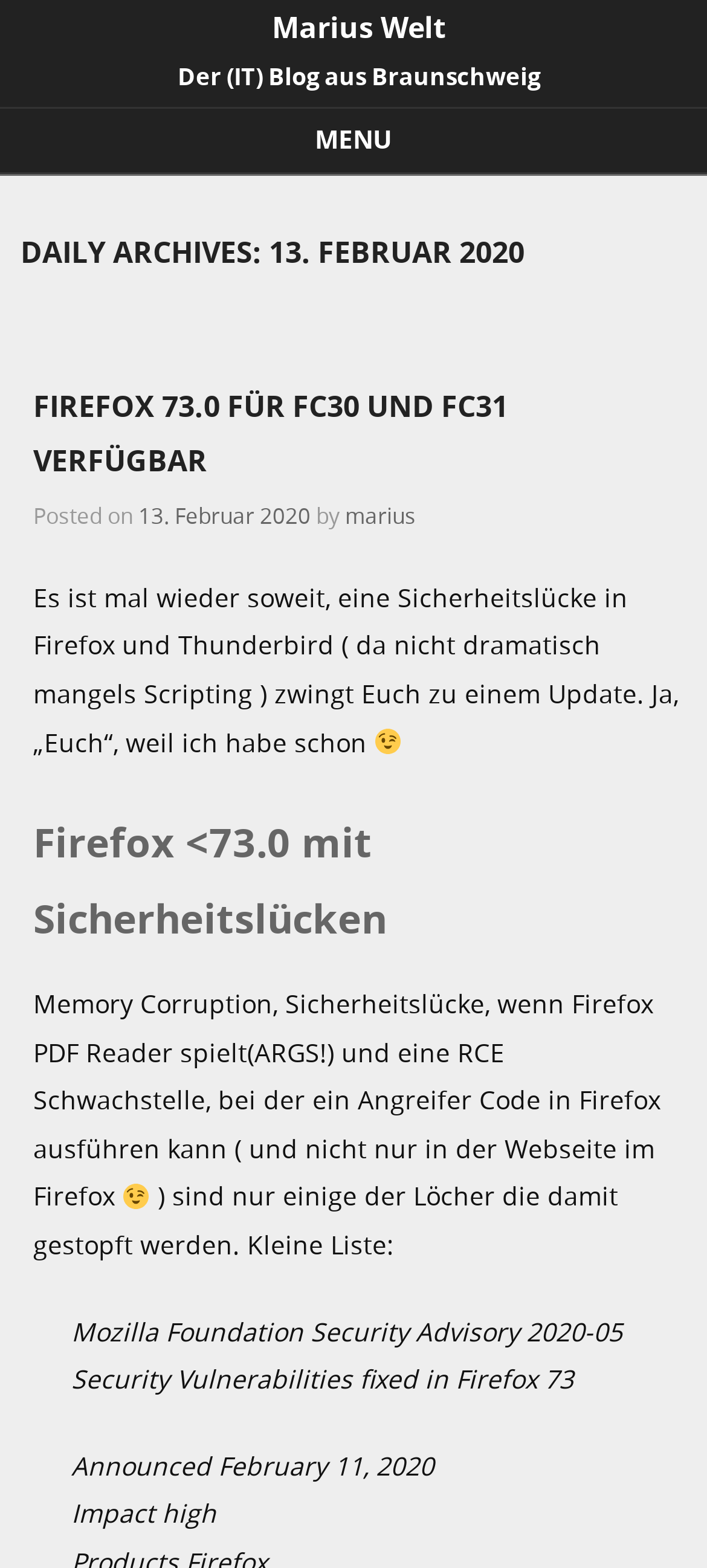Observe the image and answer the following question in detail: What is the tone of the blog post?

The tone of the blog post is 'humorous' which can be inferred from the use of smiley faces '😉' in the text, indicating a lighthearted and playful tone.